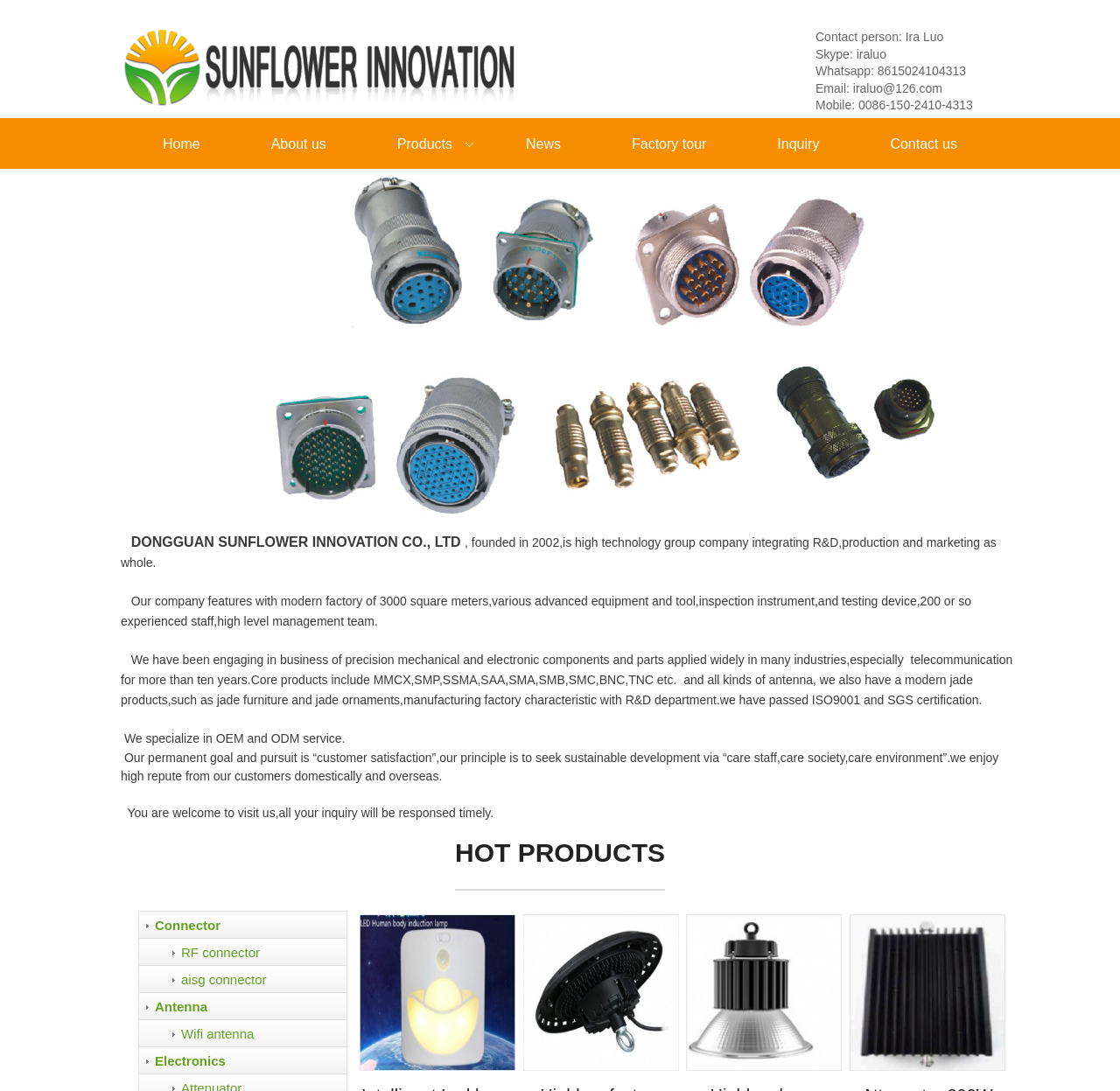Given the element description Teen Therapy & Counseling, identify the bounding box coordinates for the UI element on the webpage screenshot. The format should be (top-left x, top-left y, bottom-right x, bottom-right y), with values between 0 and 1.

None